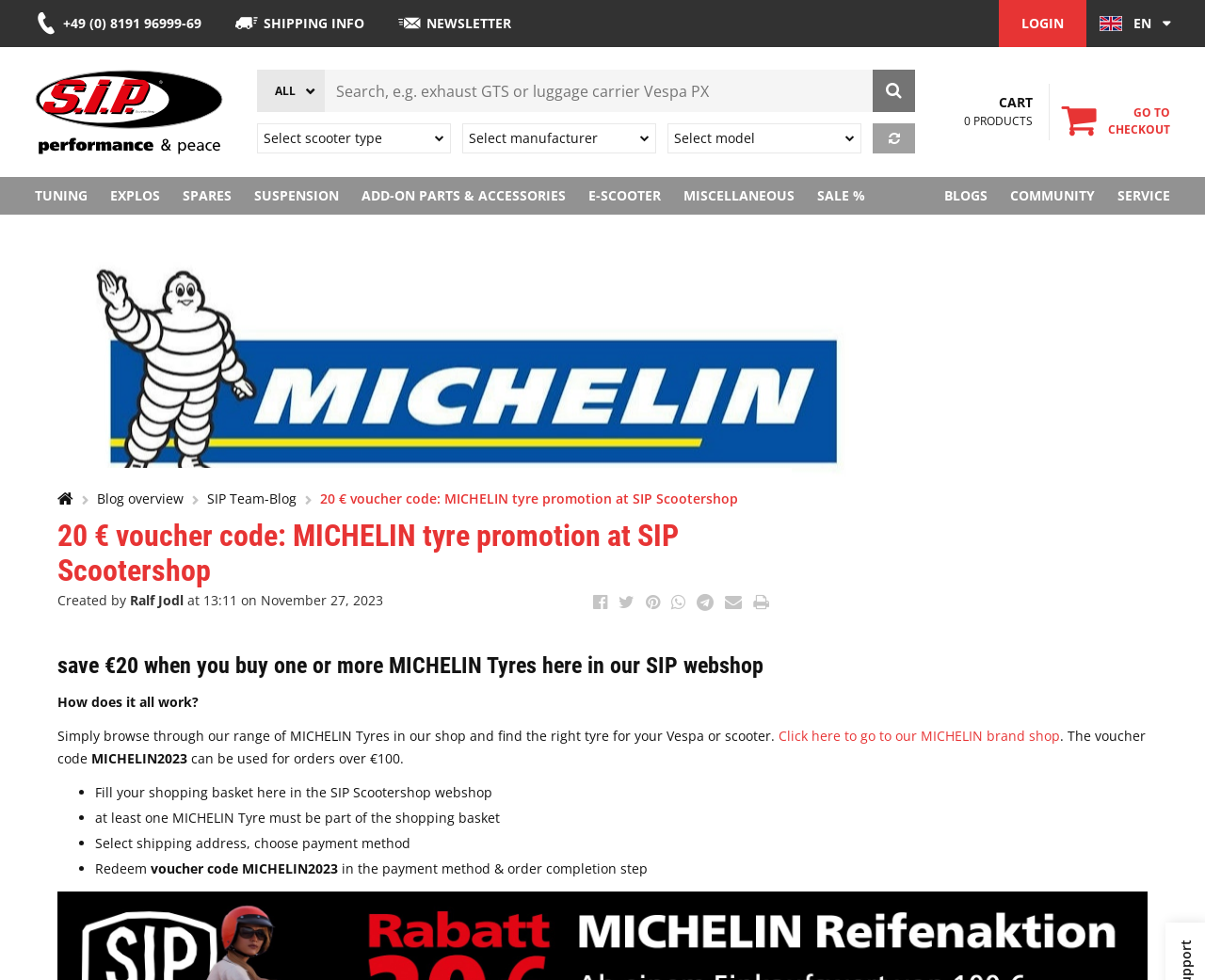Locate the bounding box of the UI element based on this description: "info@tracyweinzapfelstudios.com". Provide four float numbers between 0 and 1 as [left, top, right, bottom].

None